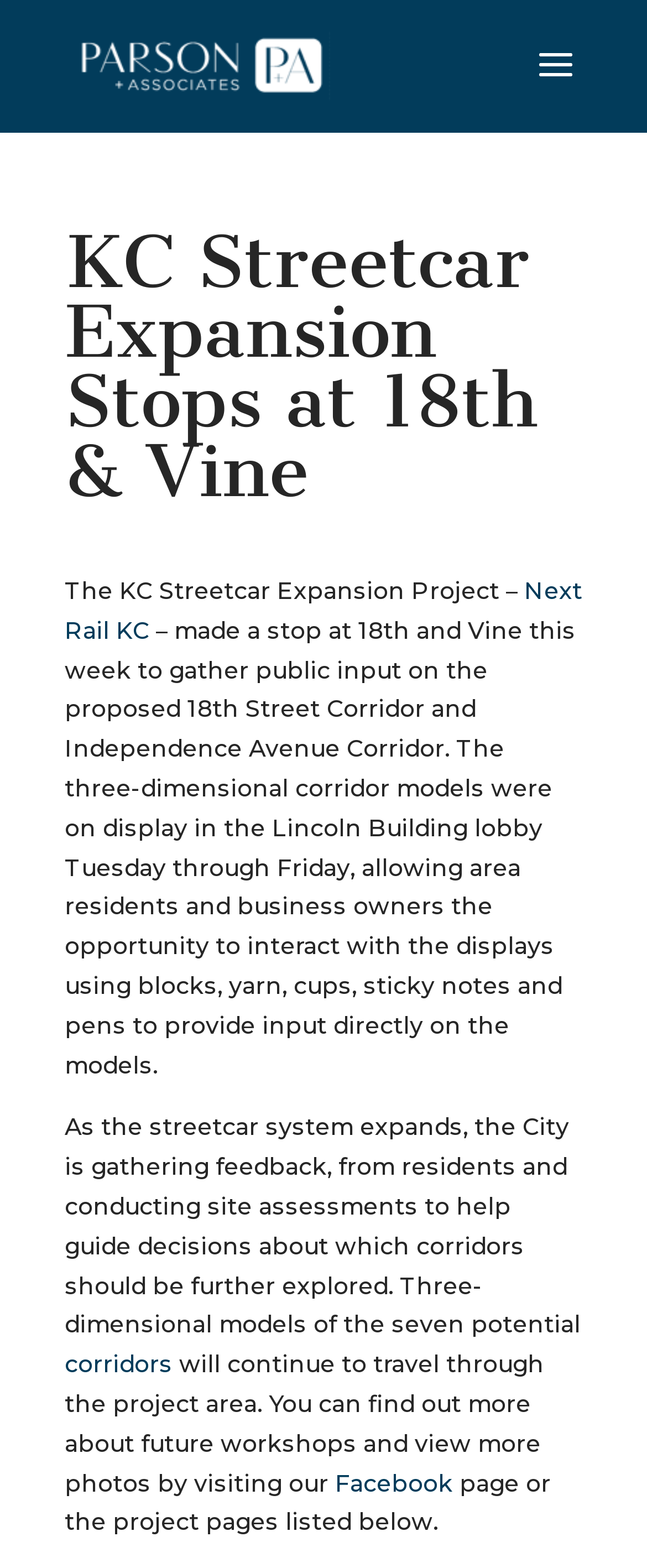Locate the bounding box coordinates for the element described below: "Next Rail KC". The coordinates must be four float values between 0 and 1, formatted as [left, top, right, bottom].

[0.1, 0.367, 0.9, 0.411]